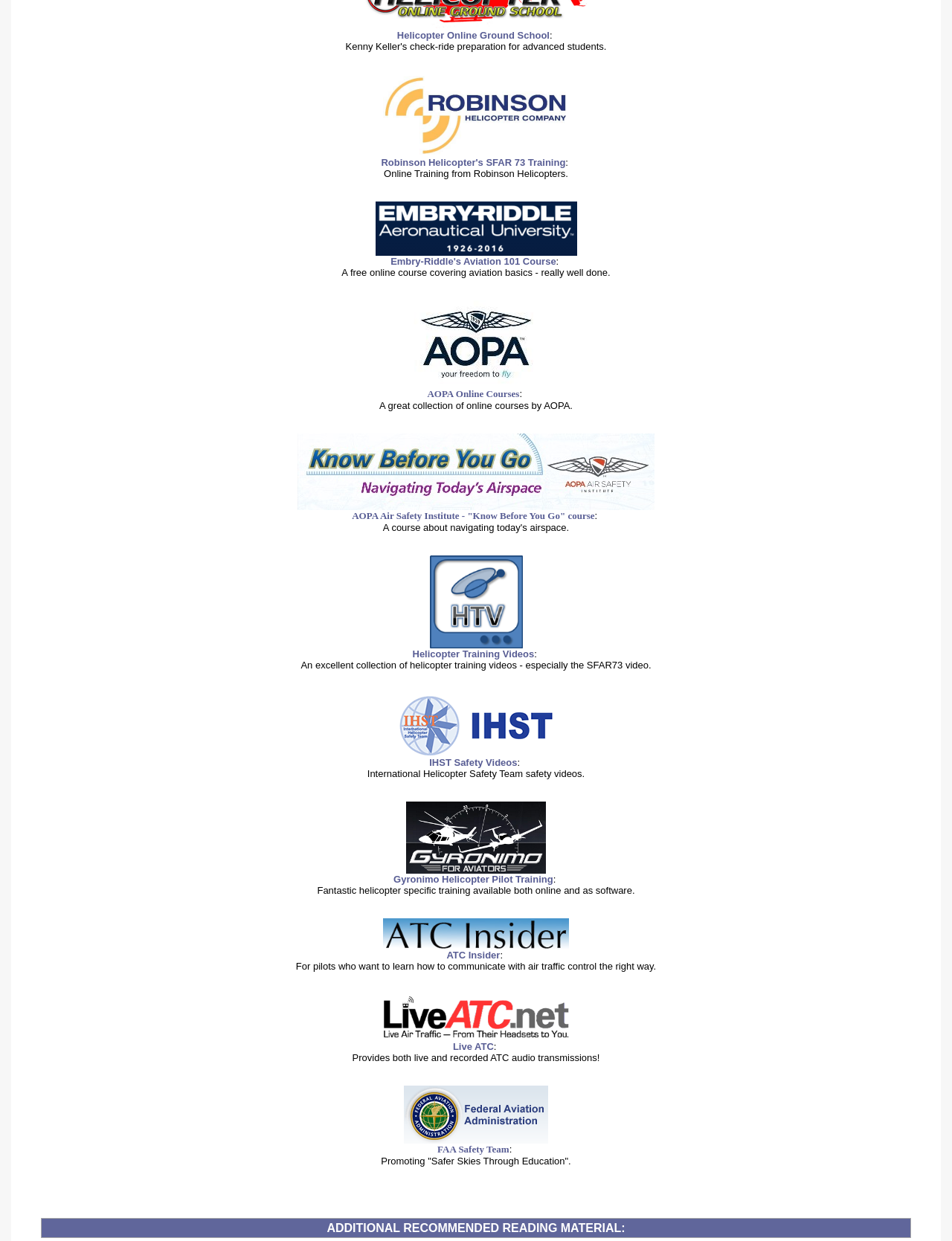Show the bounding box coordinates for the HTML element as described: "Return to previous page".

None